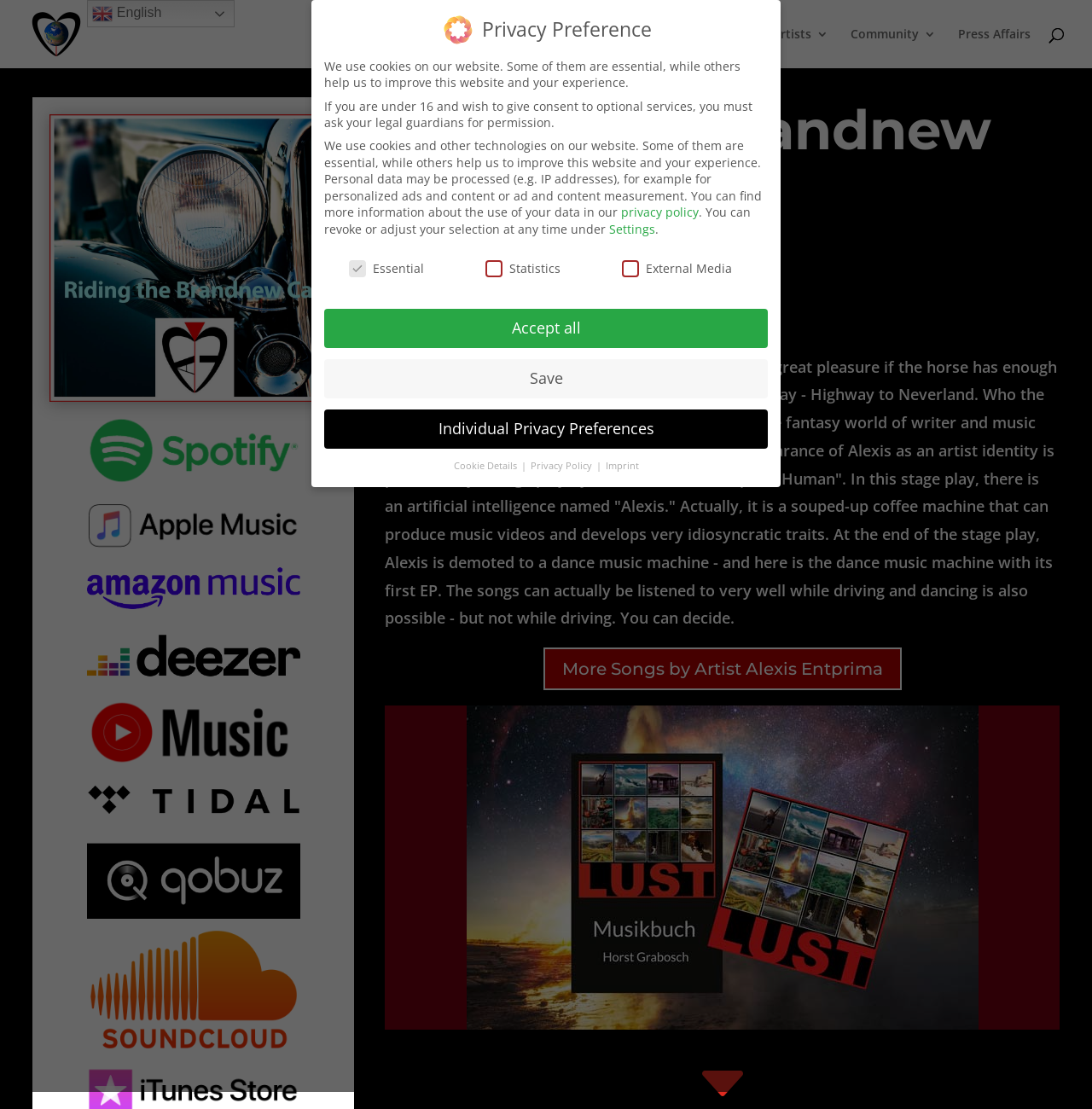Please provide the bounding box coordinates for the element that needs to be clicked to perform the instruction: "Read more songs by Artist Alexis Entprima". The coordinates must consist of four float numbers between 0 and 1, formatted as [left, top, right, bottom].

[0.497, 0.584, 0.825, 0.622]